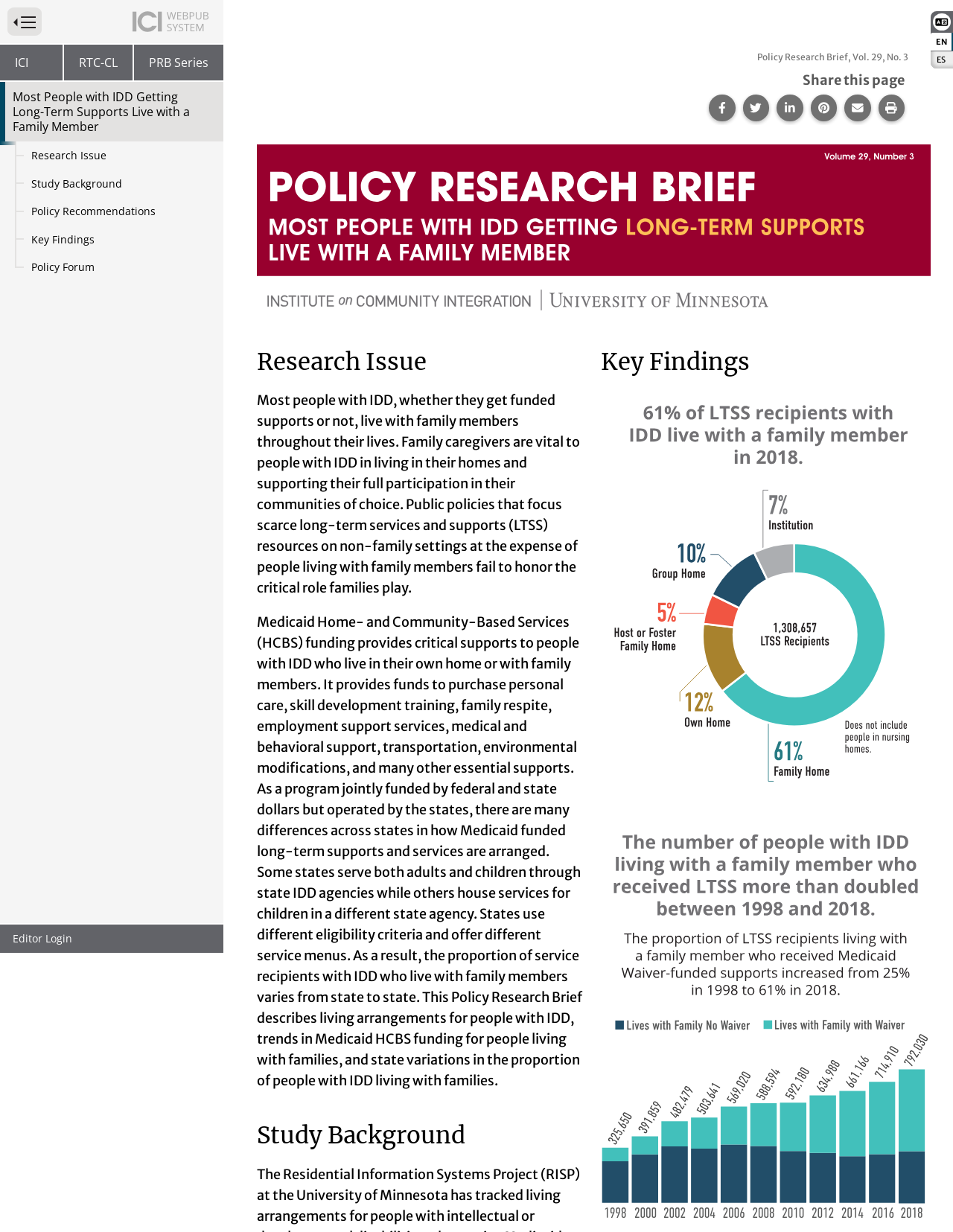What is the name of the institute associated with the publication?
Using the image as a reference, give an elaborate response to the question.

The name of the institute associated with the publication can be found in the image description 'policy research brief, institute on community integration, university of minnesota' which is located at the top of the webpage.